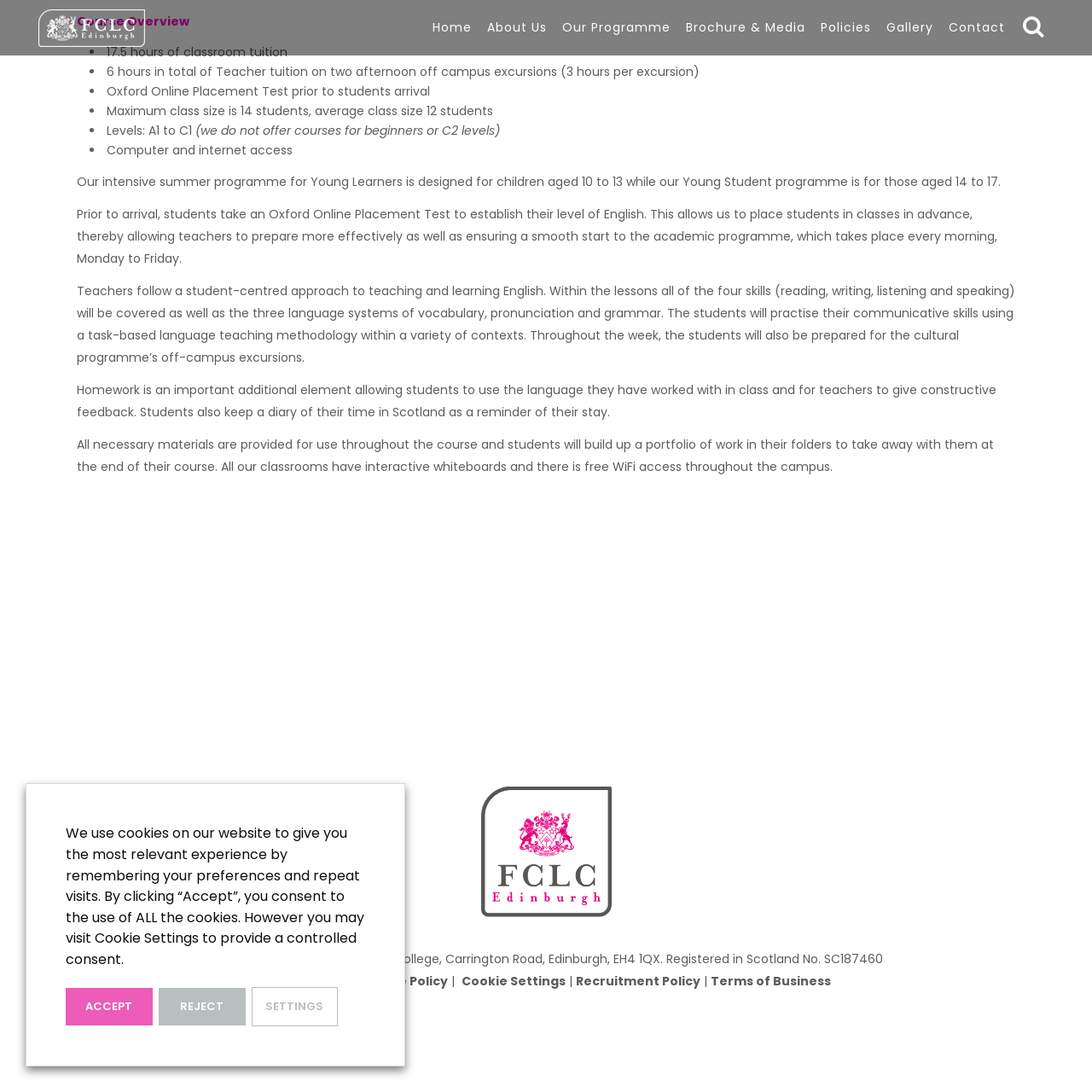Can you give a comprehensive explanation to the question given the content of the image?
What is the age range of the Young Learners programme?

According to the webpage, the Young Learners programme is designed for children aged 10 to 13, as stated in the paragraph 'Our intensive summer programme for Young Learners is designed for children aged 10 to 13 while our Young Student programme is for those aged 14 to 17.'